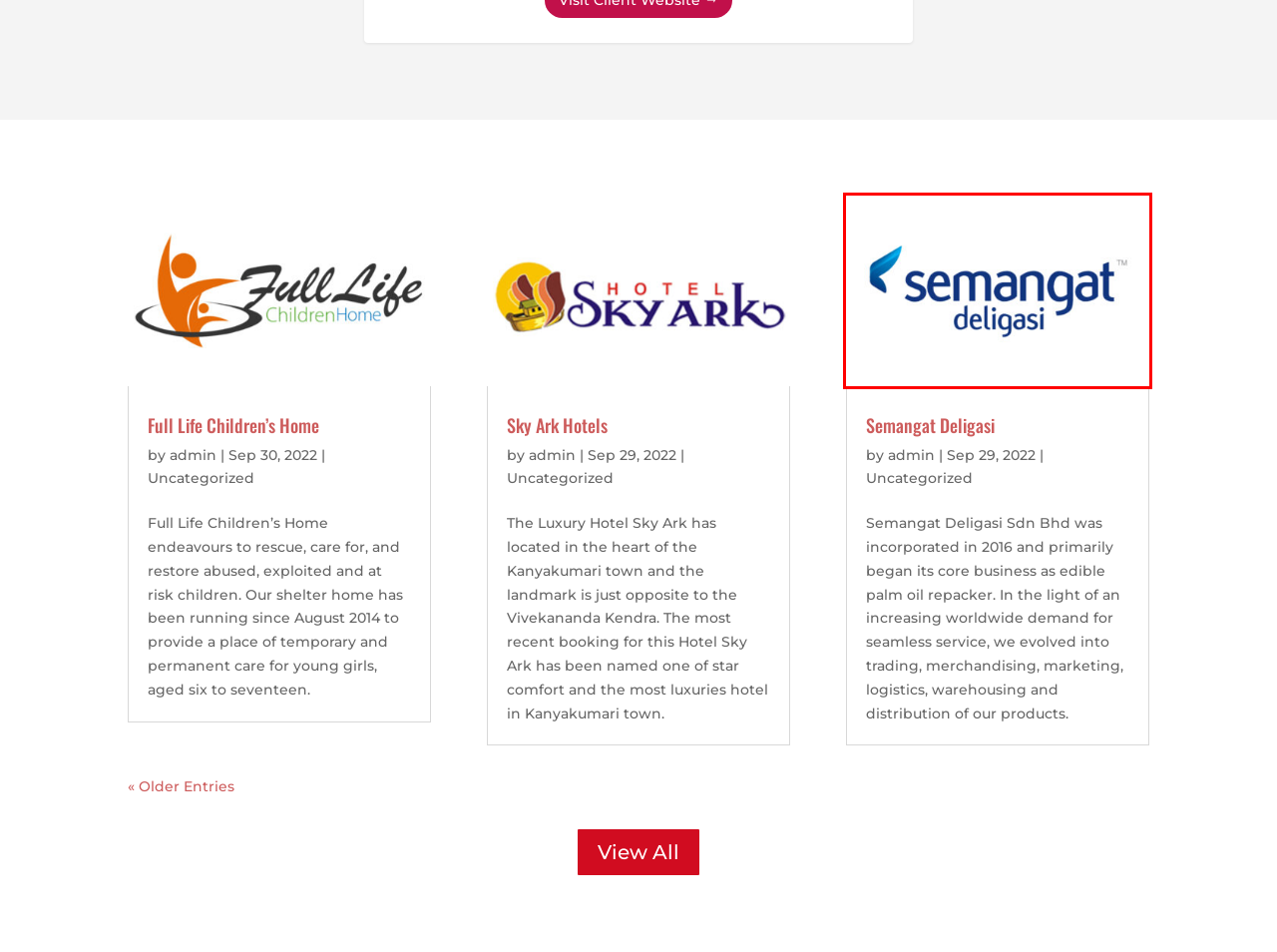Given a screenshot of a webpage with a red rectangle bounding box around a UI element, select the best matching webpage description for the new webpage that appears after clicking the highlighted element. The candidate descriptions are:
A. Contact us | Yaraks
B. Full Life Children’s Home | Yaraks
C. LiveStream Setup | Yaraks
D. Semangat Deligasi | Yaraks
E. Sky Ark Hotels | Yaraks
F. admin | Yaraks
G. Yaraks | Web Applications and App Development Services | Wordpress Developers
H. Uncategorized | Yaraks

D